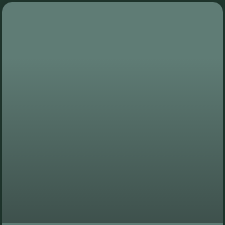Provide a brief response to the question below using a single word or phrase: 
What does the background texture symbolize?

Depth and sophistication